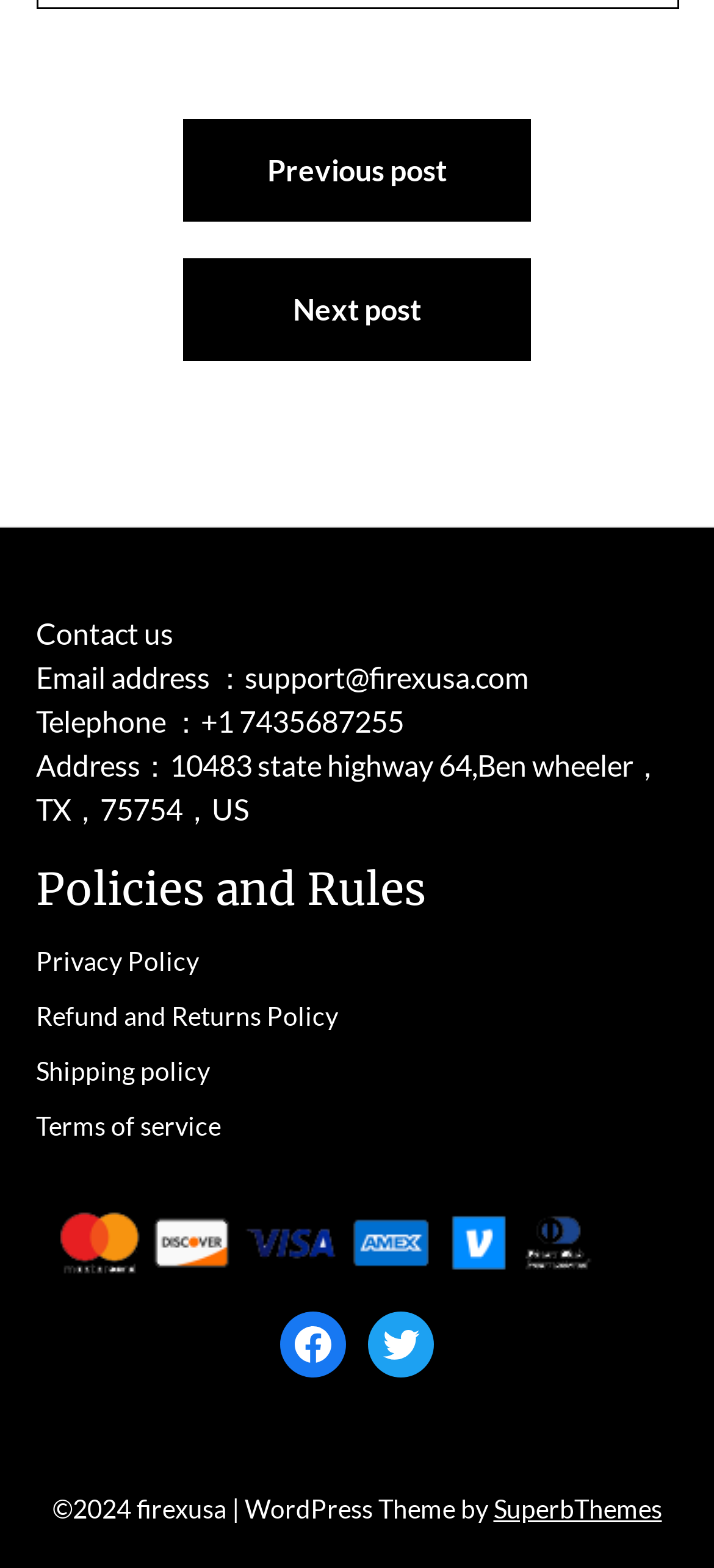Please answer the following question using a single word or phrase: 
How many policy links are available?

4